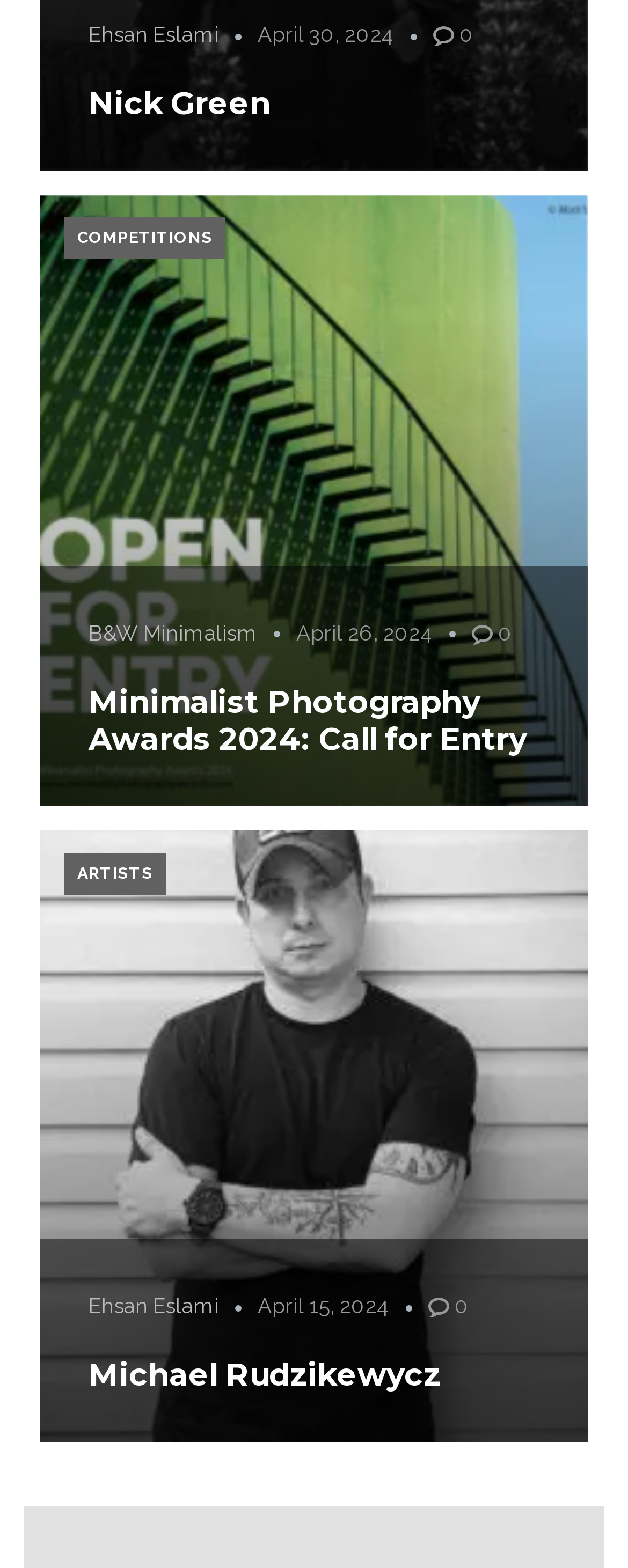Please determine the bounding box coordinates of the area that needs to be clicked to complete this task: 'Check the COMPETITIONS page'. The coordinates must be four float numbers between 0 and 1, formatted as [left, top, right, bottom].

[0.103, 0.138, 0.359, 0.165]